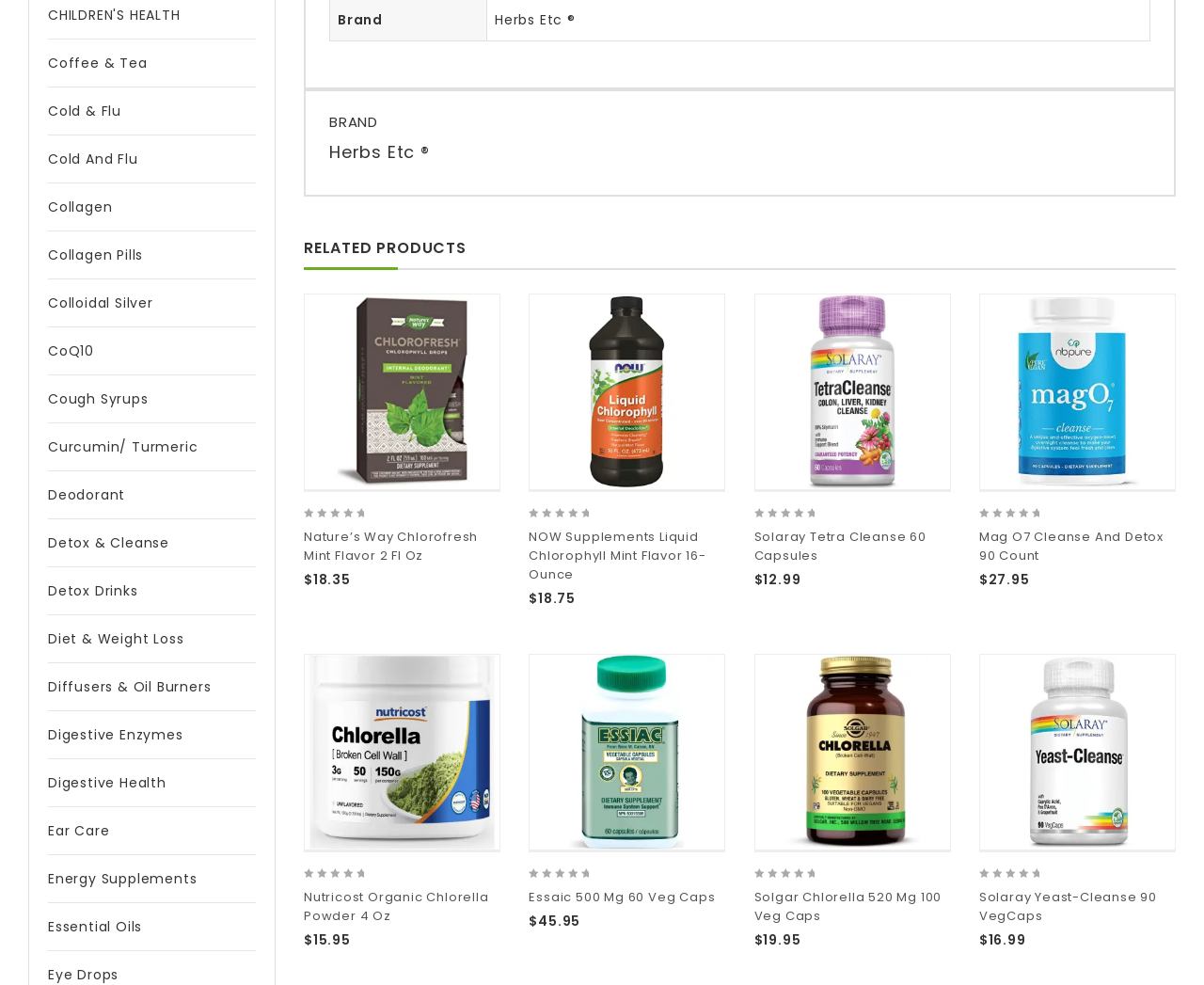What is the rating of the third product?
Using the visual information, reply with a single word or short phrase.

Not yet rated